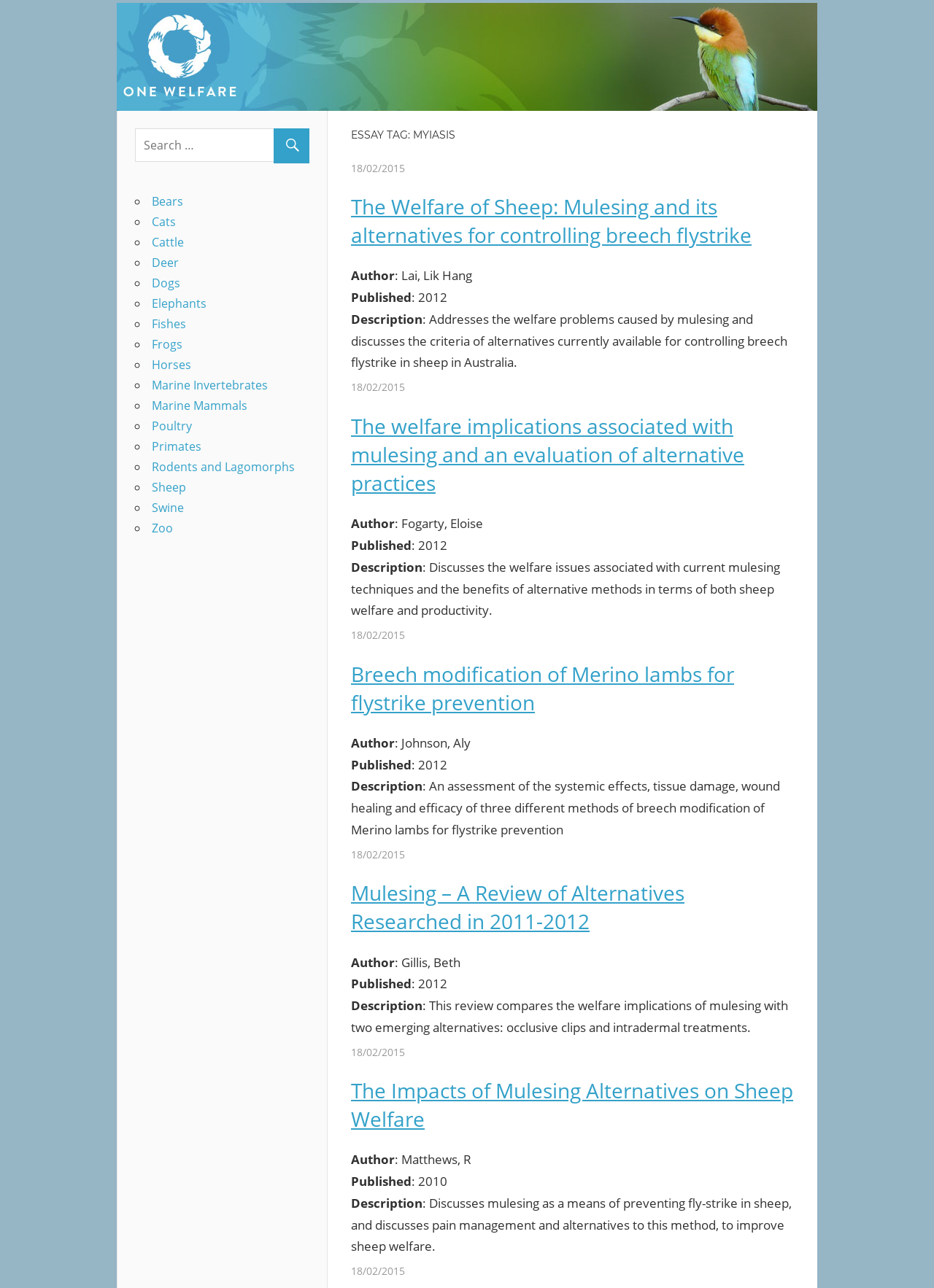Respond to the question below with a concise word or phrase:
How many links are in the search box section?

1